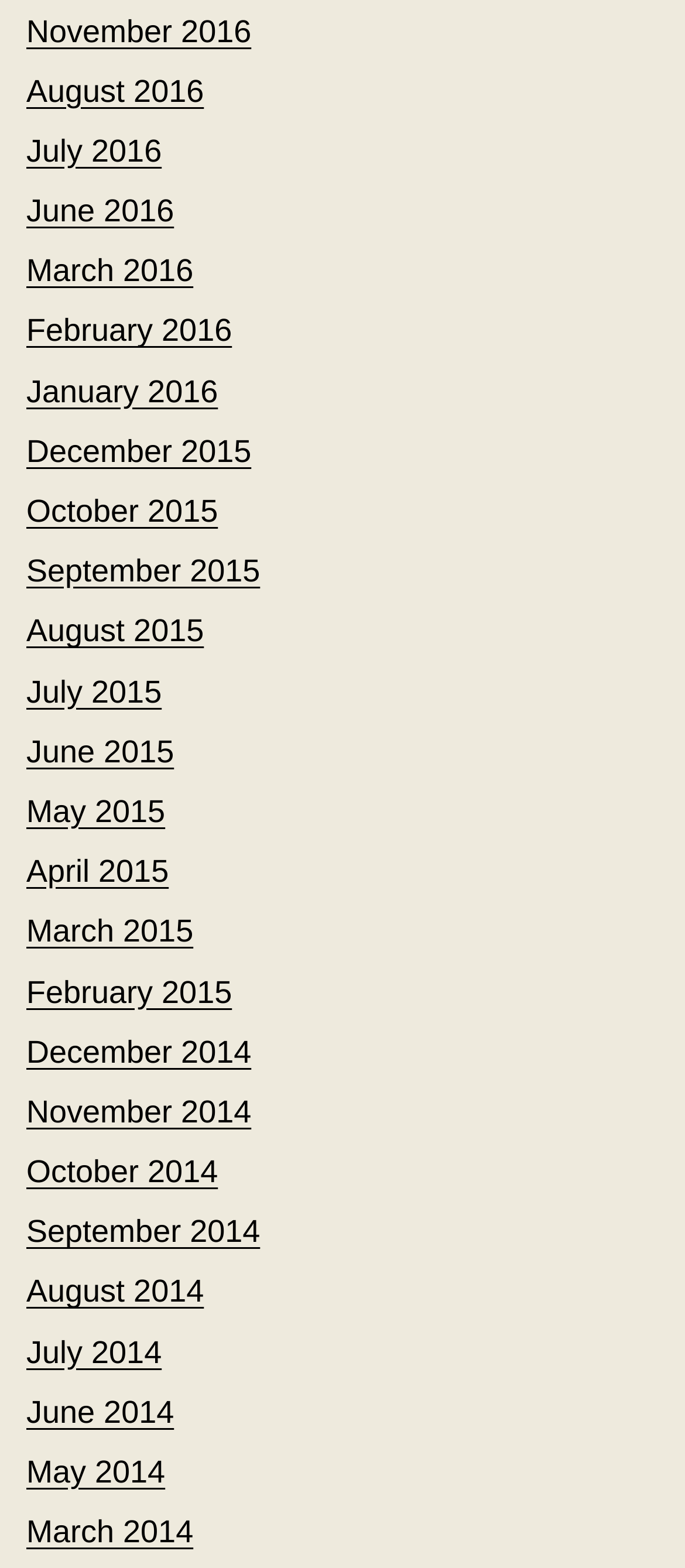Are the months listed in chronological order?
Answer the question with a single word or phrase derived from the image.

Yes